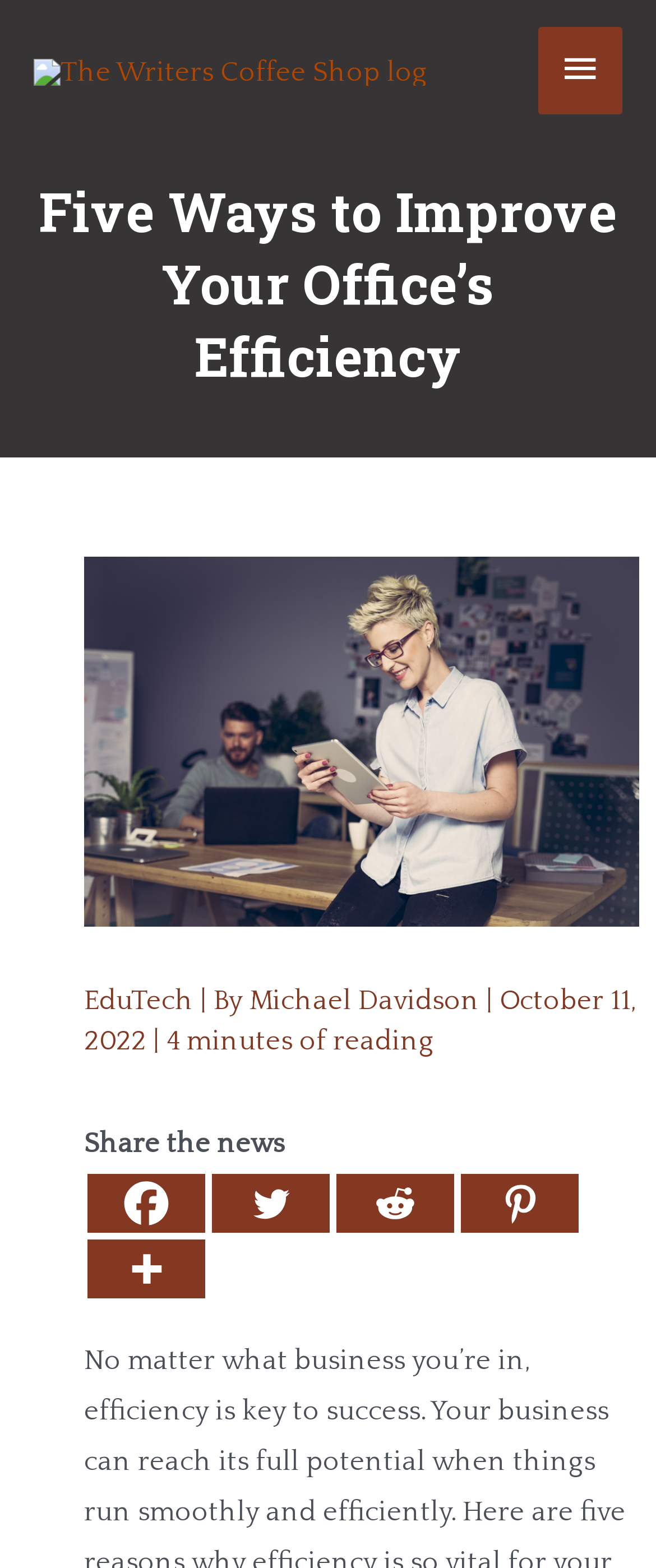What is the date of the article?
Offer a detailed and exhaustive answer to the question.

I found the date of the article by looking at the text at the bottom of the article, which says 'October 11, 2022'.